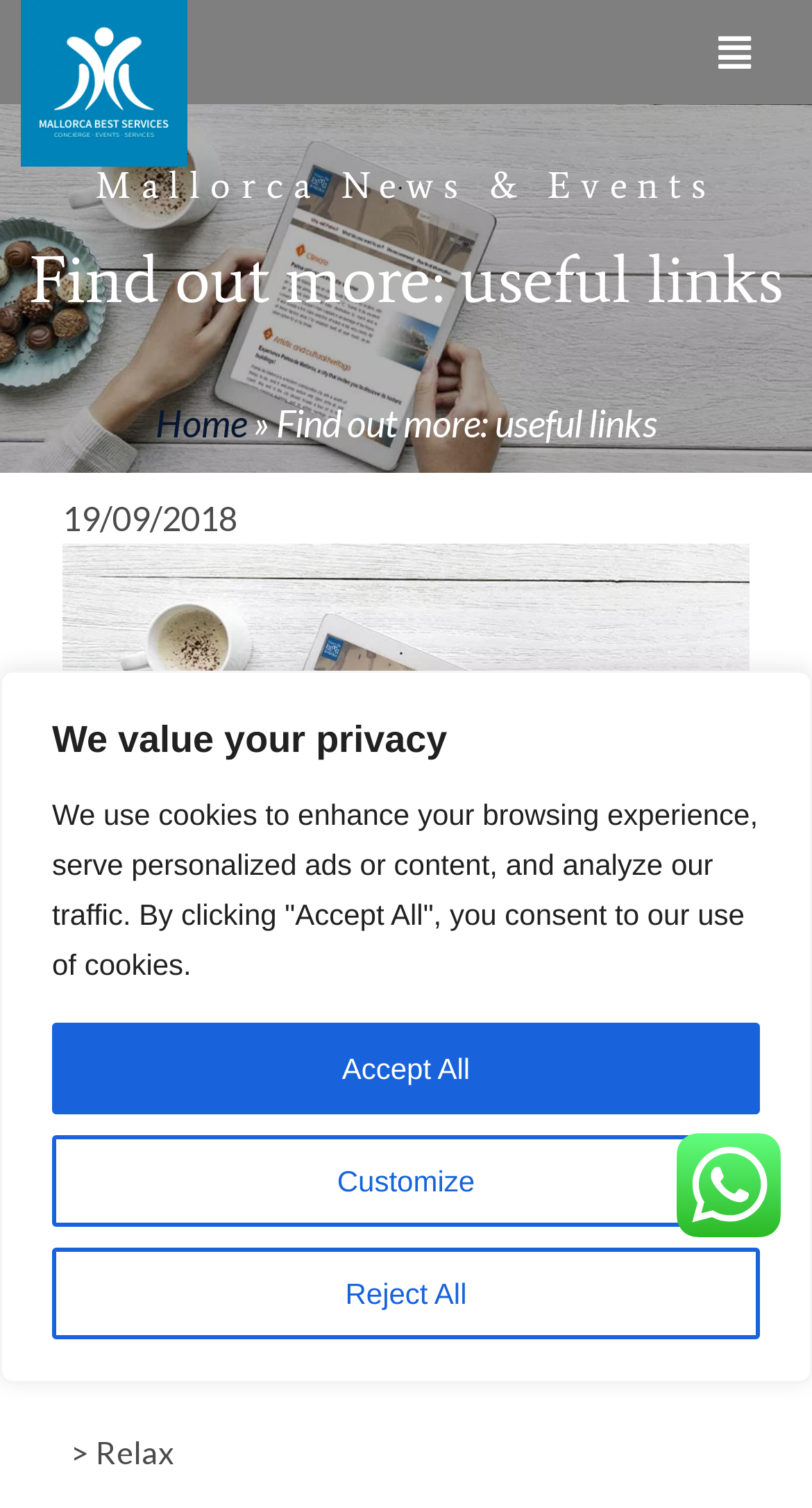What is the name of the webpage?
Based on the image, answer the question with as much detail as possible.

I found the name of the webpage, which is 'Mallorca News & Events', displayed at the top of the webpage. This name is located above the 'Find out more: useful links' heading.